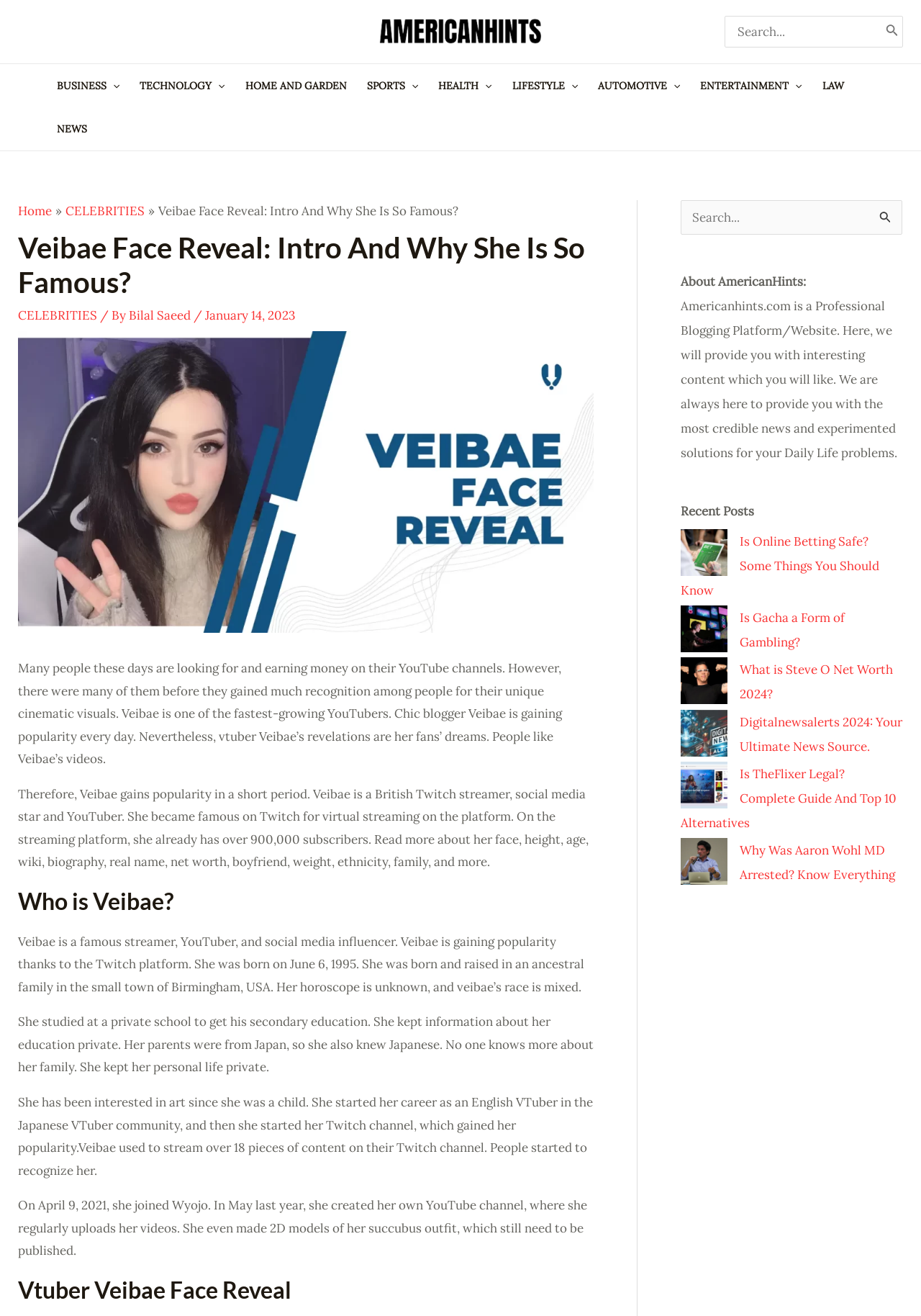Show me the bounding box coordinates of the clickable region to achieve the task as per the instruction: "Check recent posts".

[0.739, 0.382, 0.819, 0.395]